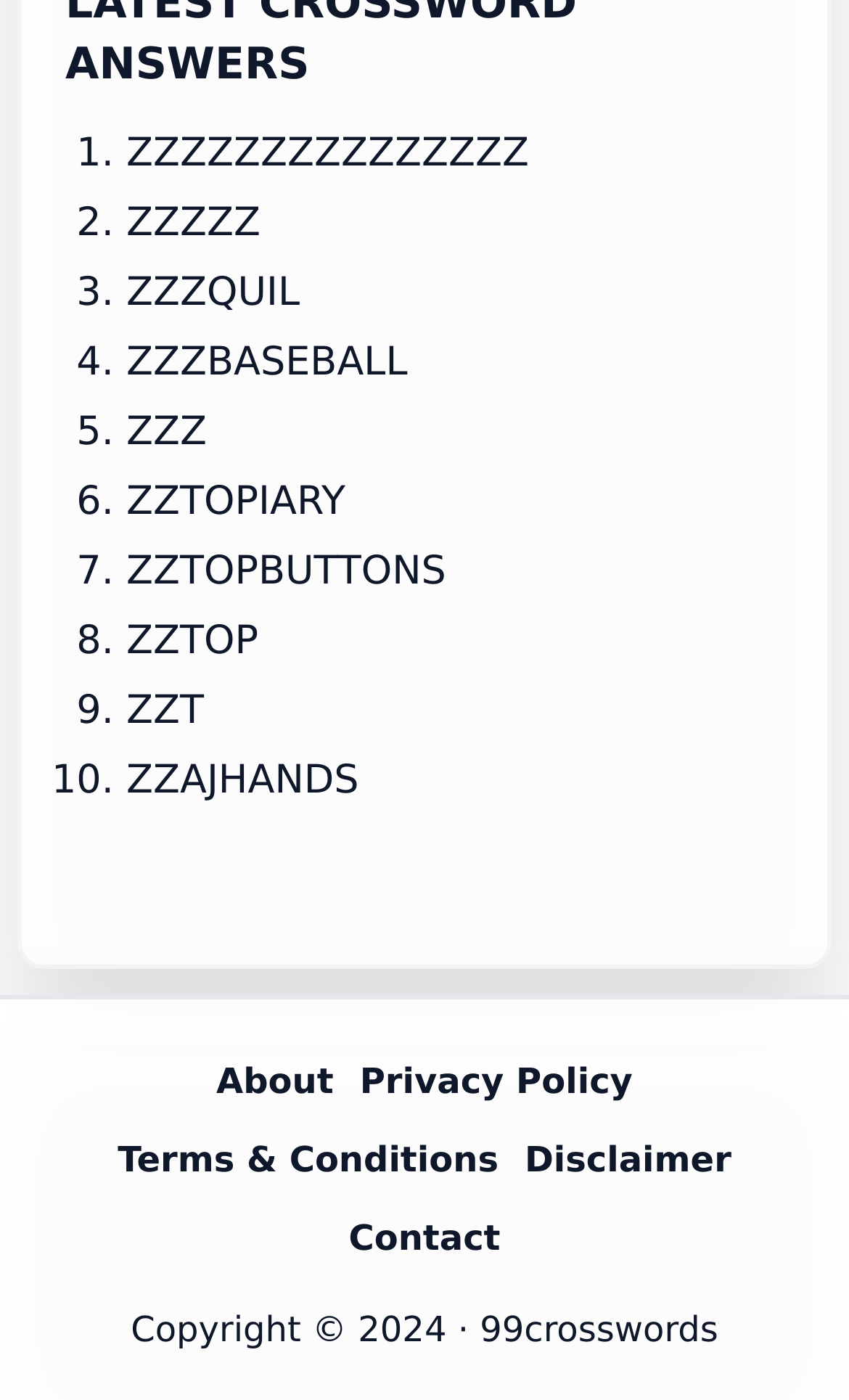Respond to the question below with a single word or phrase: How many list markers are on the webpage?

10